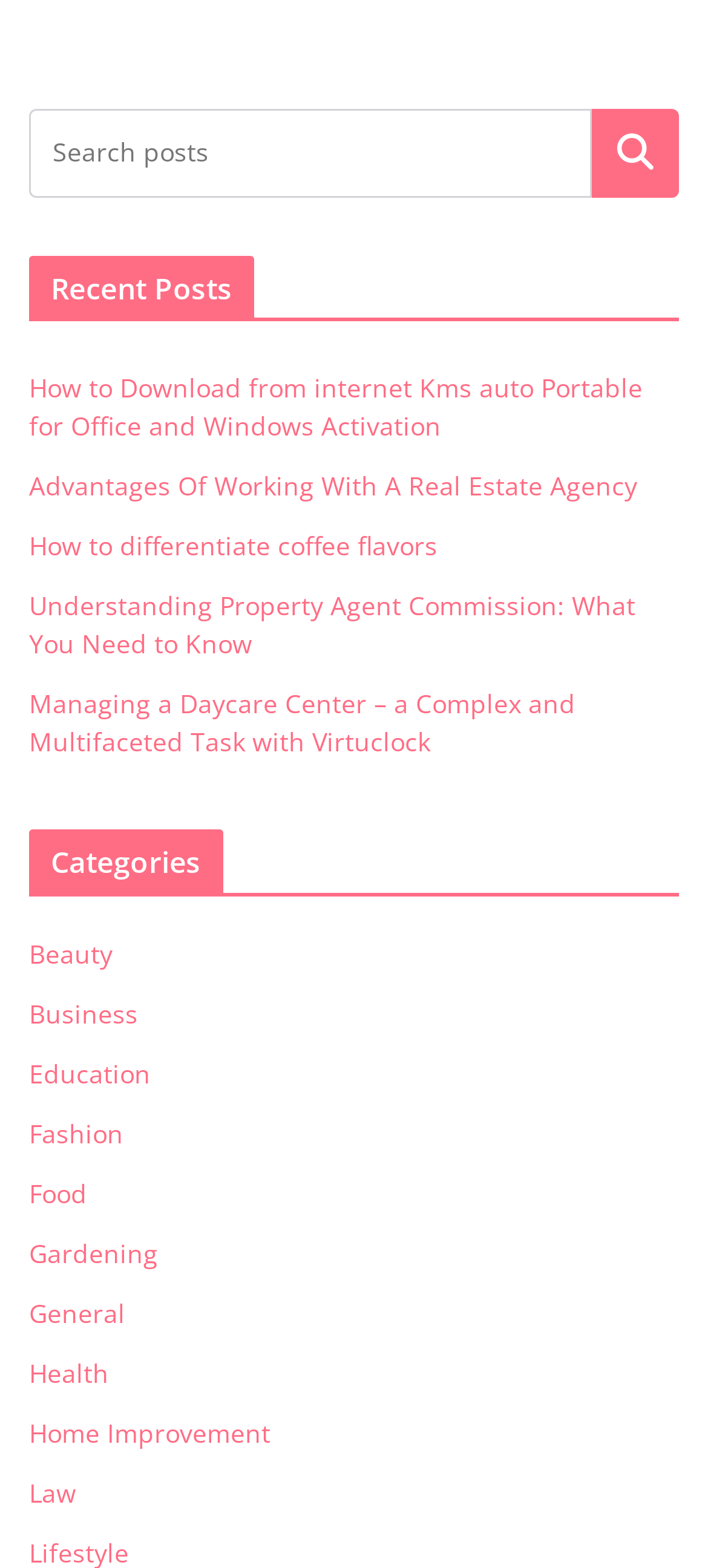Using the details from the image, please elaborate on the following question: What is the purpose of the search box?

The search box is located at the top of the webpage, and it has a button labeled 'Search' next to it. This suggests that the search box is intended for users to search for specific posts or content within the website.